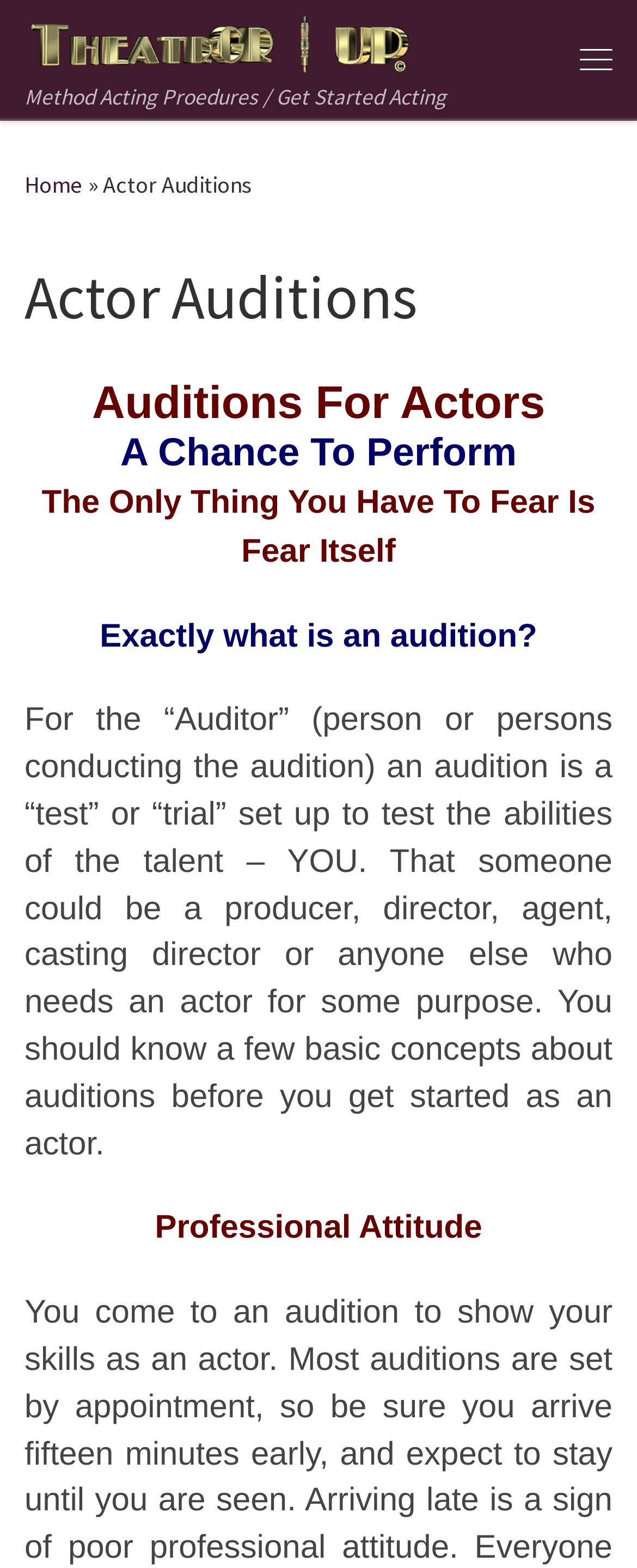Answer the following query concisely with a single word or phrase:
Who conducts an audition?

Producer, director, agent, etc.